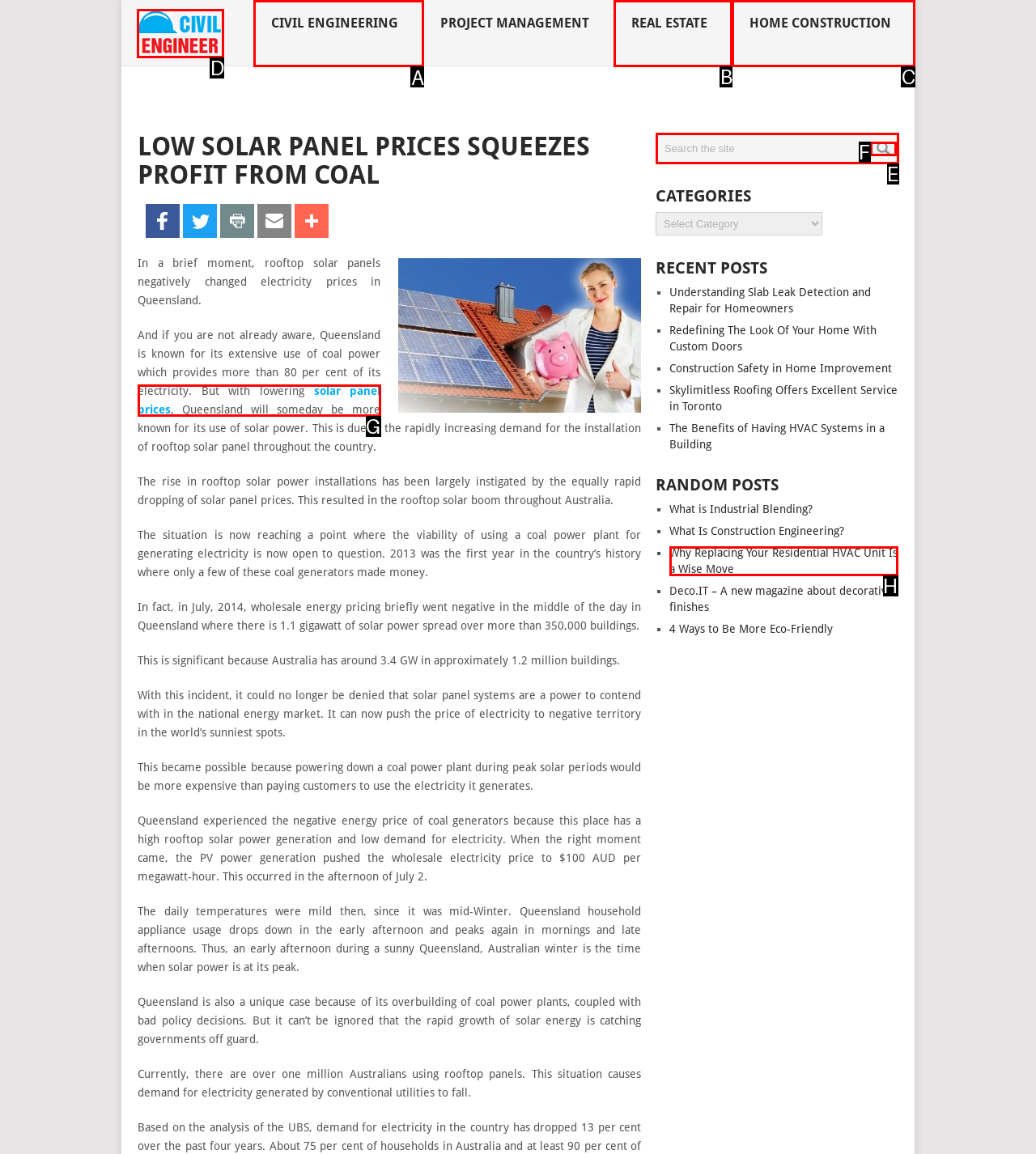Choose the UI element to click on to achieve this task: Click on the 'CIVIL ENGINEERING' link. Reply with the letter representing the selected element.

A